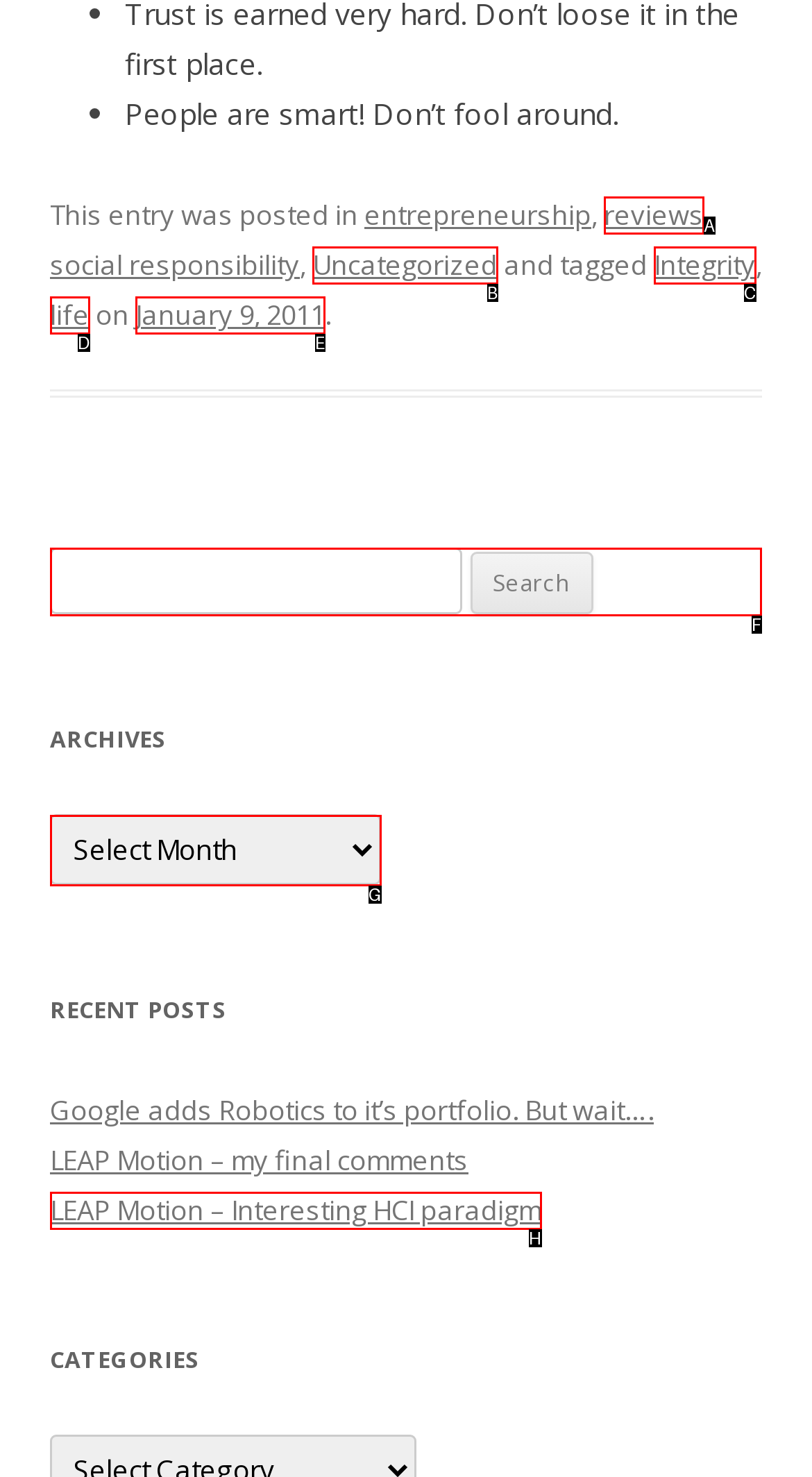Tell me which one HTML element I should click to complete the following task: Search for something Answer with the option's letter from the given choices directly.

F